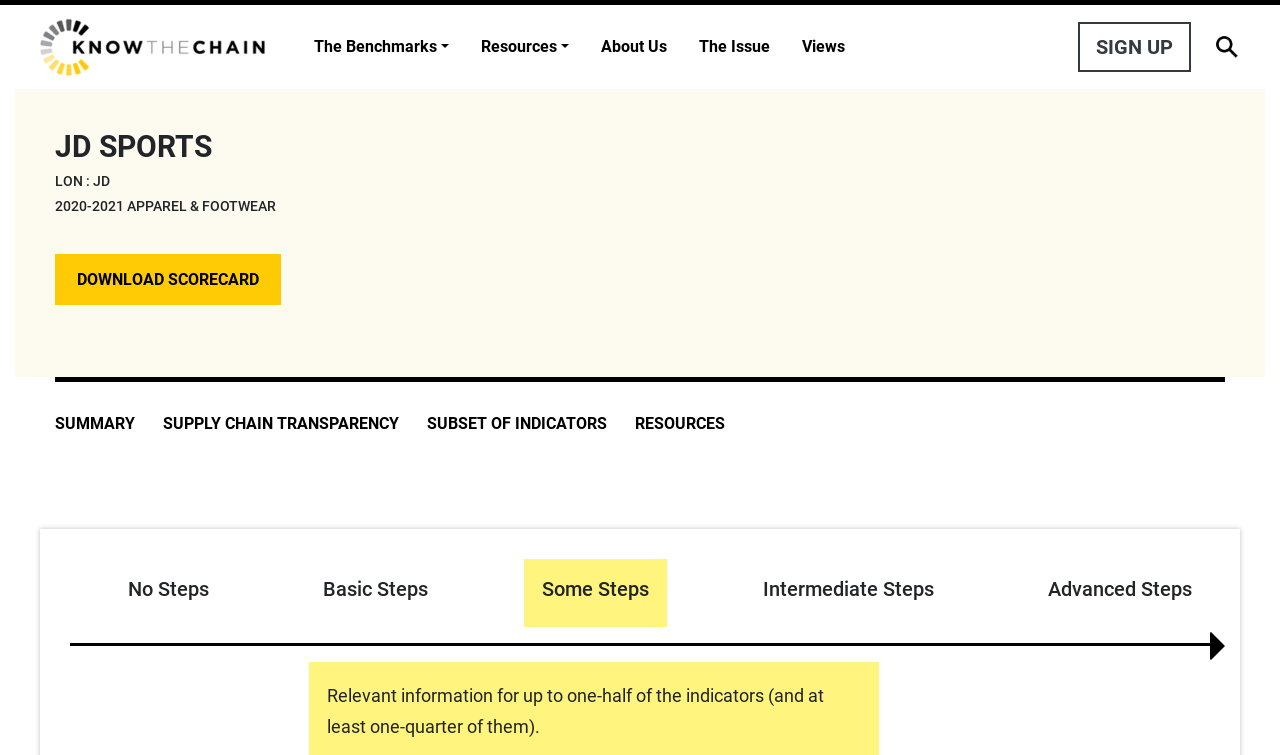Identify the bounding box coordinates for the UI element described by the following text: "SUBSET OF INDICATORS". Provide the coordinates as four float numbers between 0 and 1, in the format [left, top, right, bottom].

[0.334, 0.548, 0.474, 0.573]